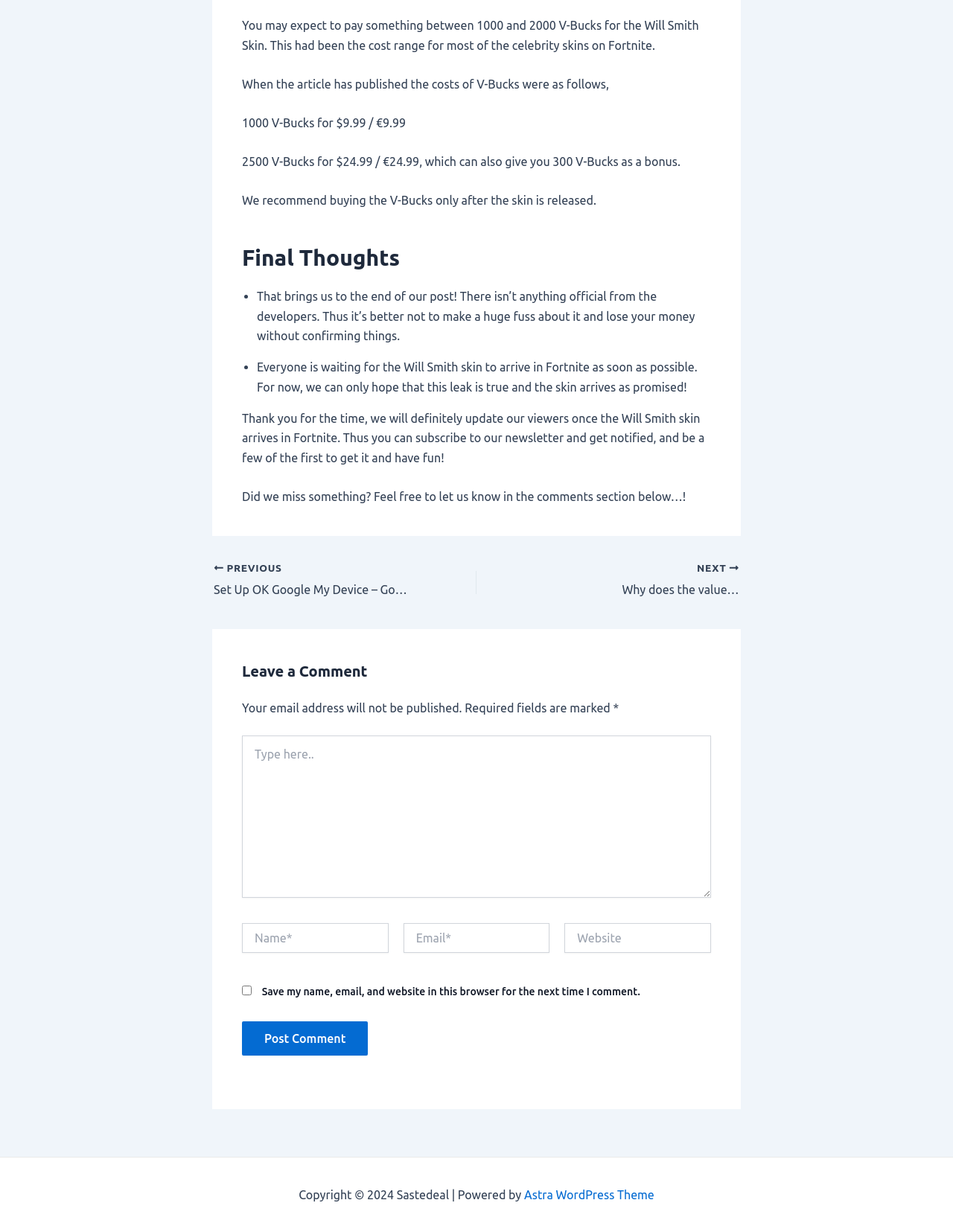What is recommended before buying V-Bucks?
Answer the question with a detailed explanation, including all necessary information.

The webpage advises readers to wait for the Will Smith Skin to be released before buying V-Bucks, to avoid losing money without confirmation.